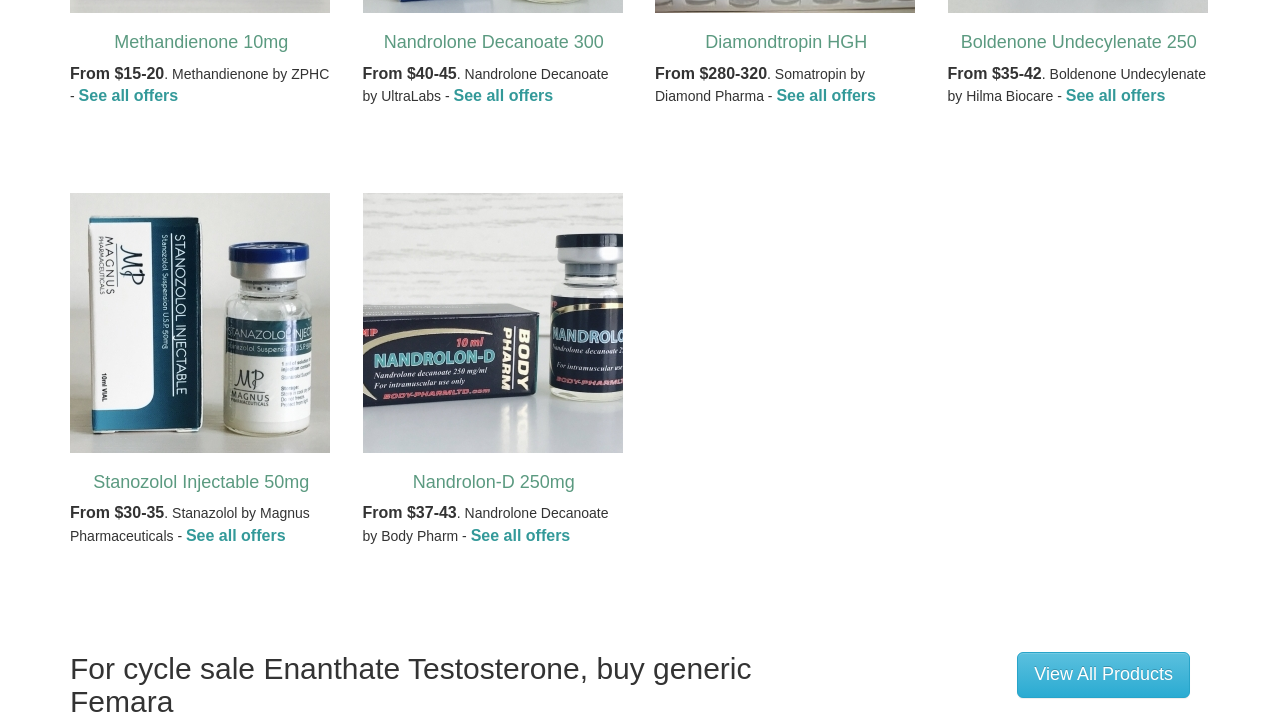For the following element description, predict the bounding box coordinates in the format (top-left x, top-left y, bottom-right x, bottom-right y). All values should be floating point numbers between 0 and 1. Description: parent_node: Stanozolol Injectable 50mg

[0.055, 0.267, 0.26, 0.627]